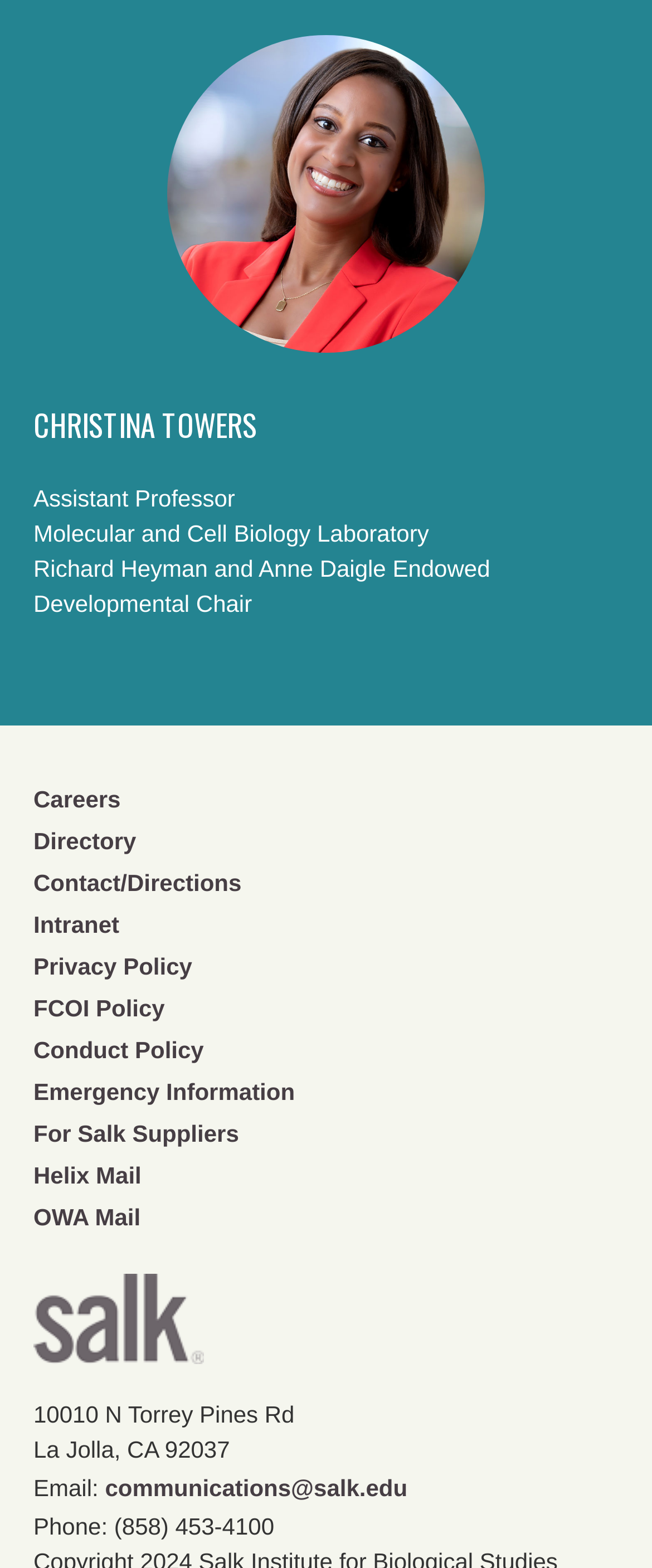Provide your answer in one word or a succinct phrase for the question: 
What is the phone number of the institution?

(858) 453-4100